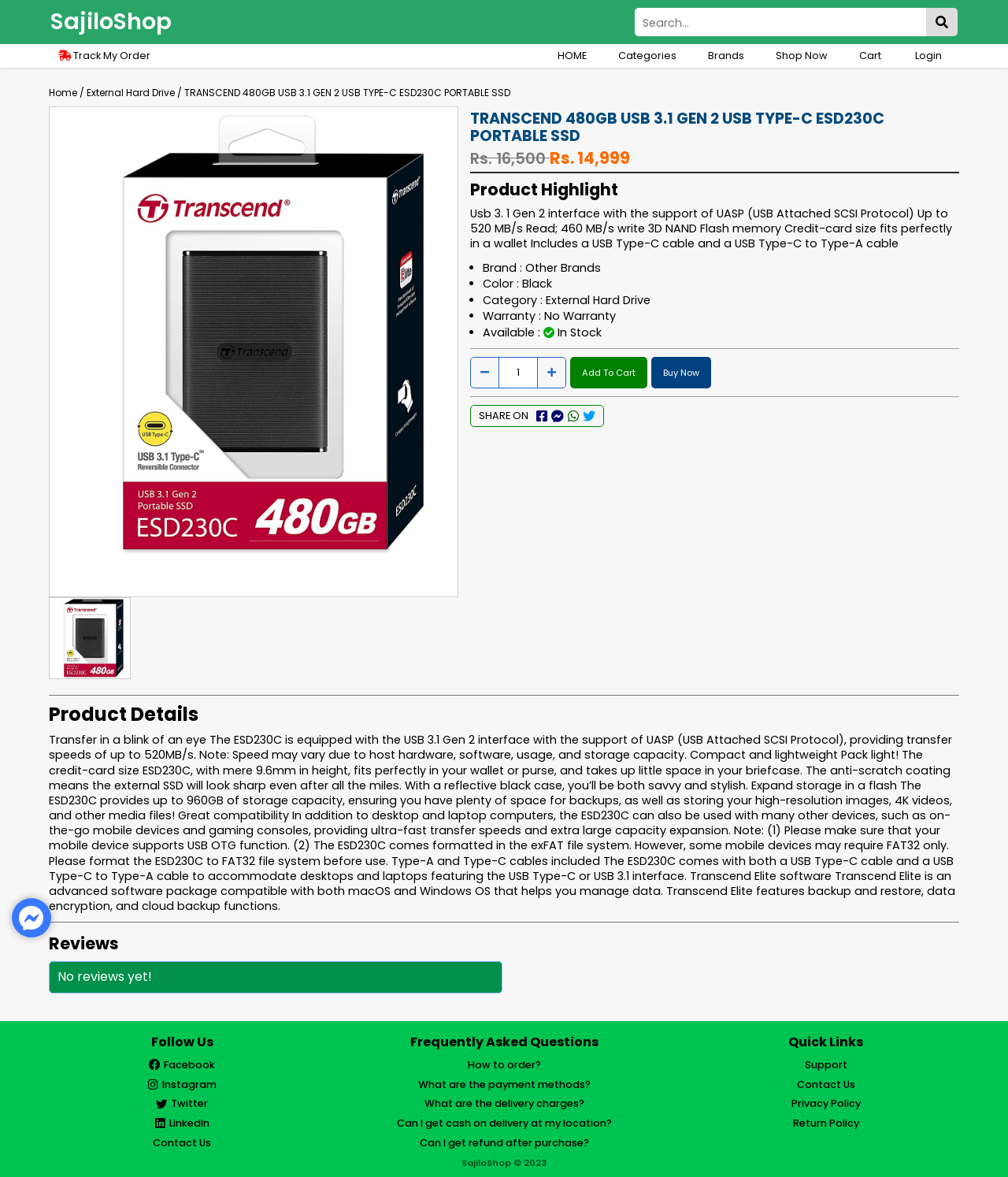Please identify the coordinates of the bounding box for the clickable region that will accomplish this instruction: "Add to cart".

[0.566, 0.306, 0.642, 0.328]